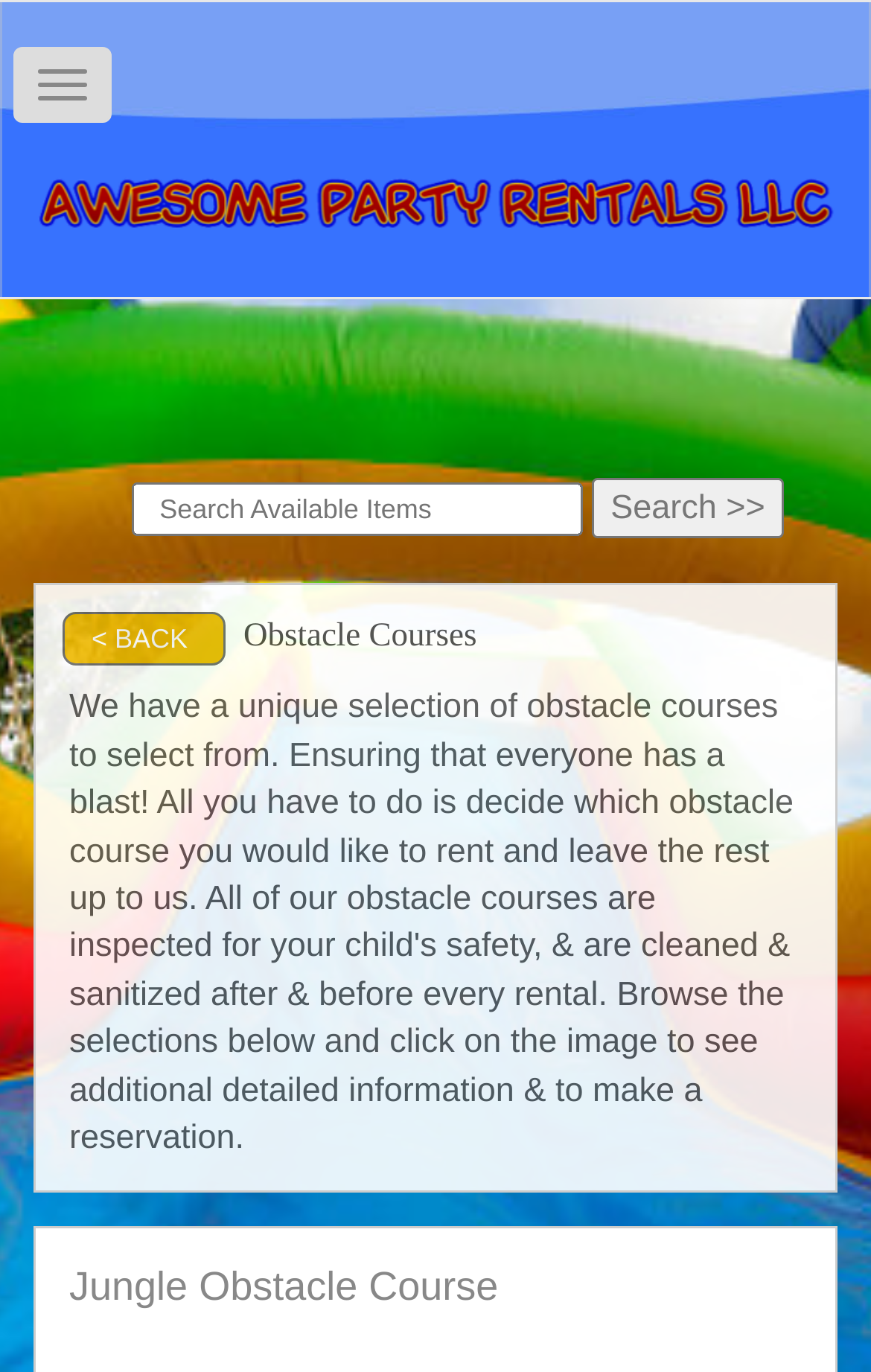What is the purpose of the obstacle courses? Examine the screenshot and reply using just one word or a brief phrase.

To ensure everyone has a blast